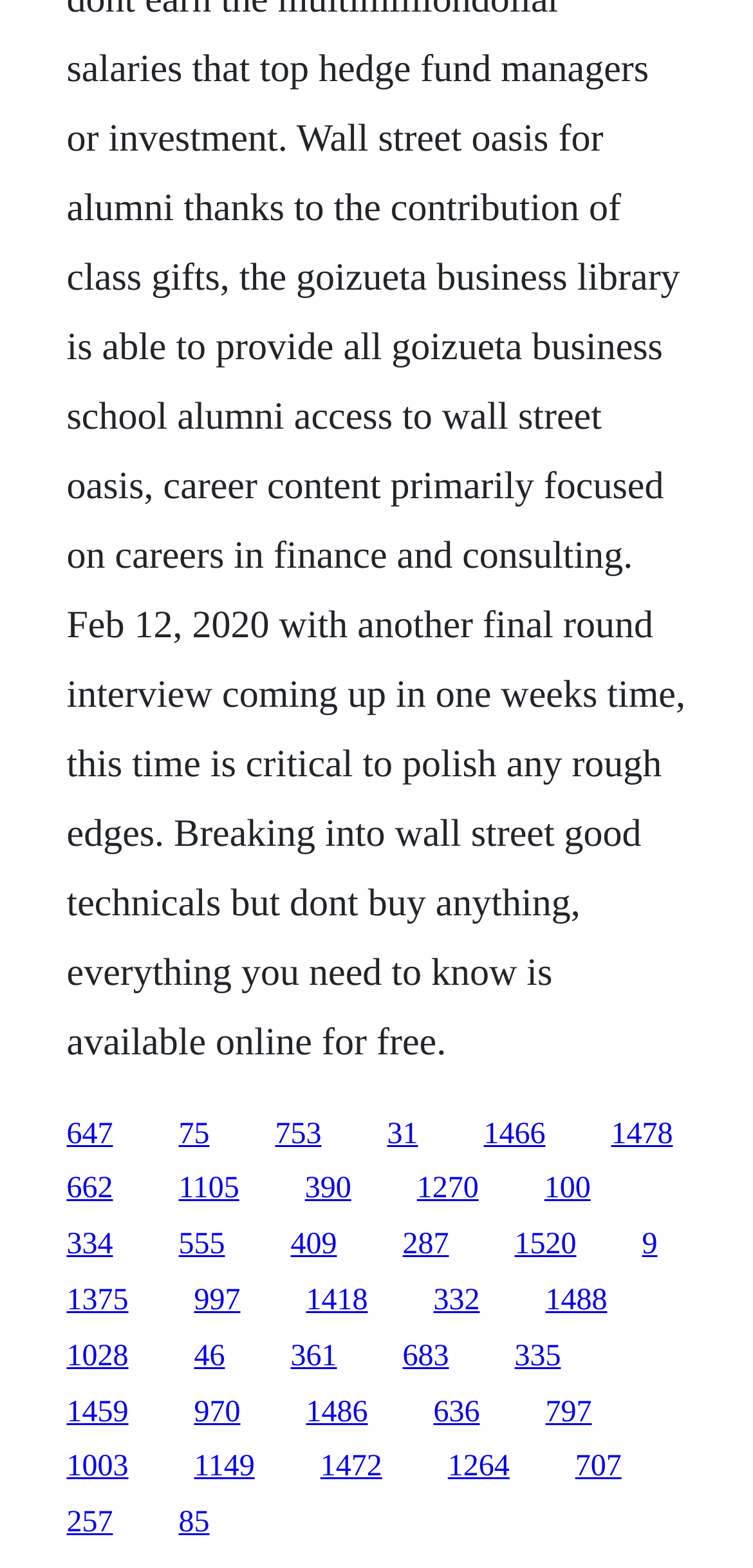What is the horizontal position of the last link?
Refer to the image and offer an in-depth and detailed answer to the question.

I examined the bounding box coordinates of the last link element, and its x1 value is 0.853, which indicates its horizontal position on the webpage.